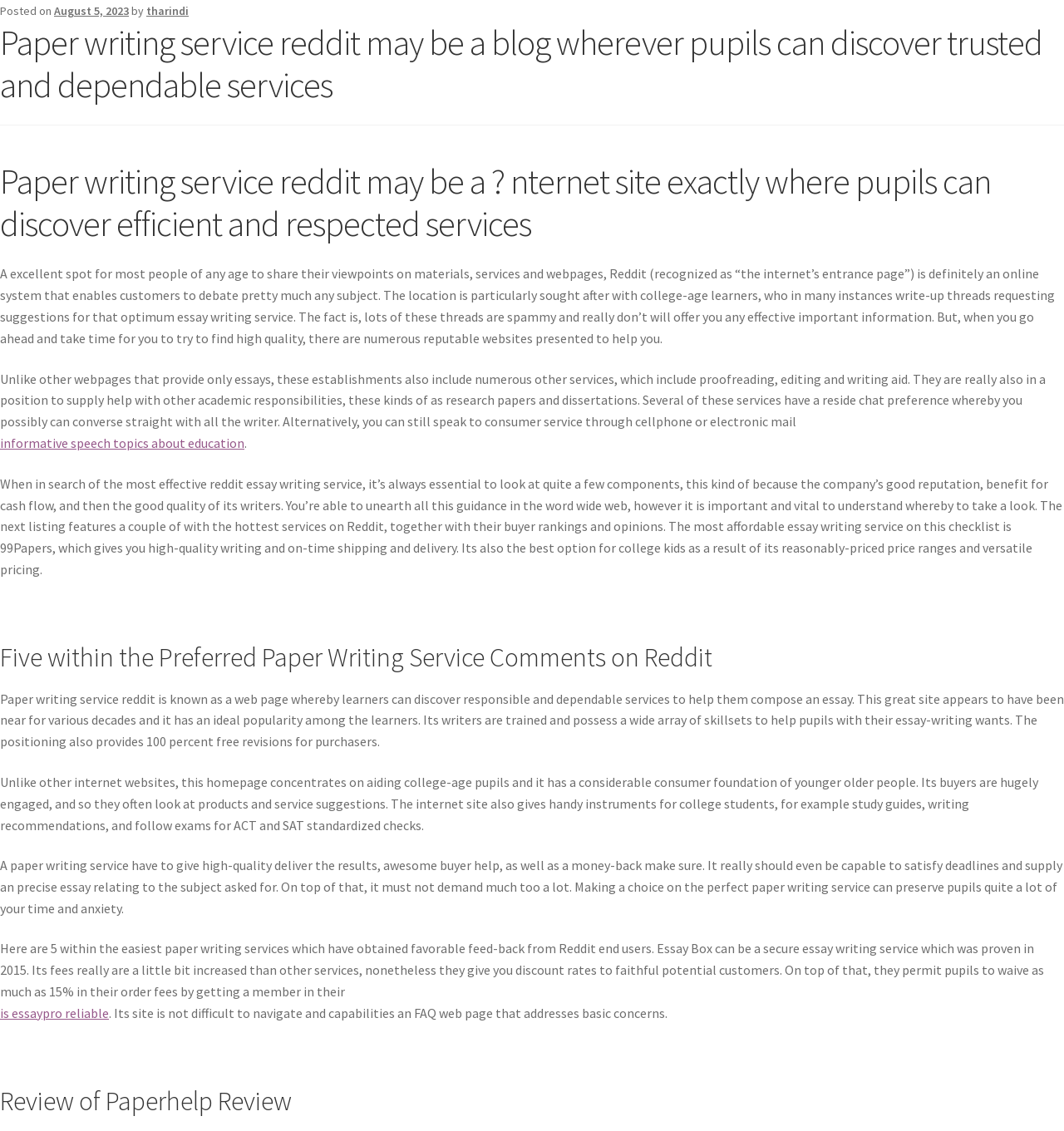Highlight the bounding box of the UI element that corresponds to this description: "is essaypro reliable".

[0.0, 0.888, 0.102, 0.903]